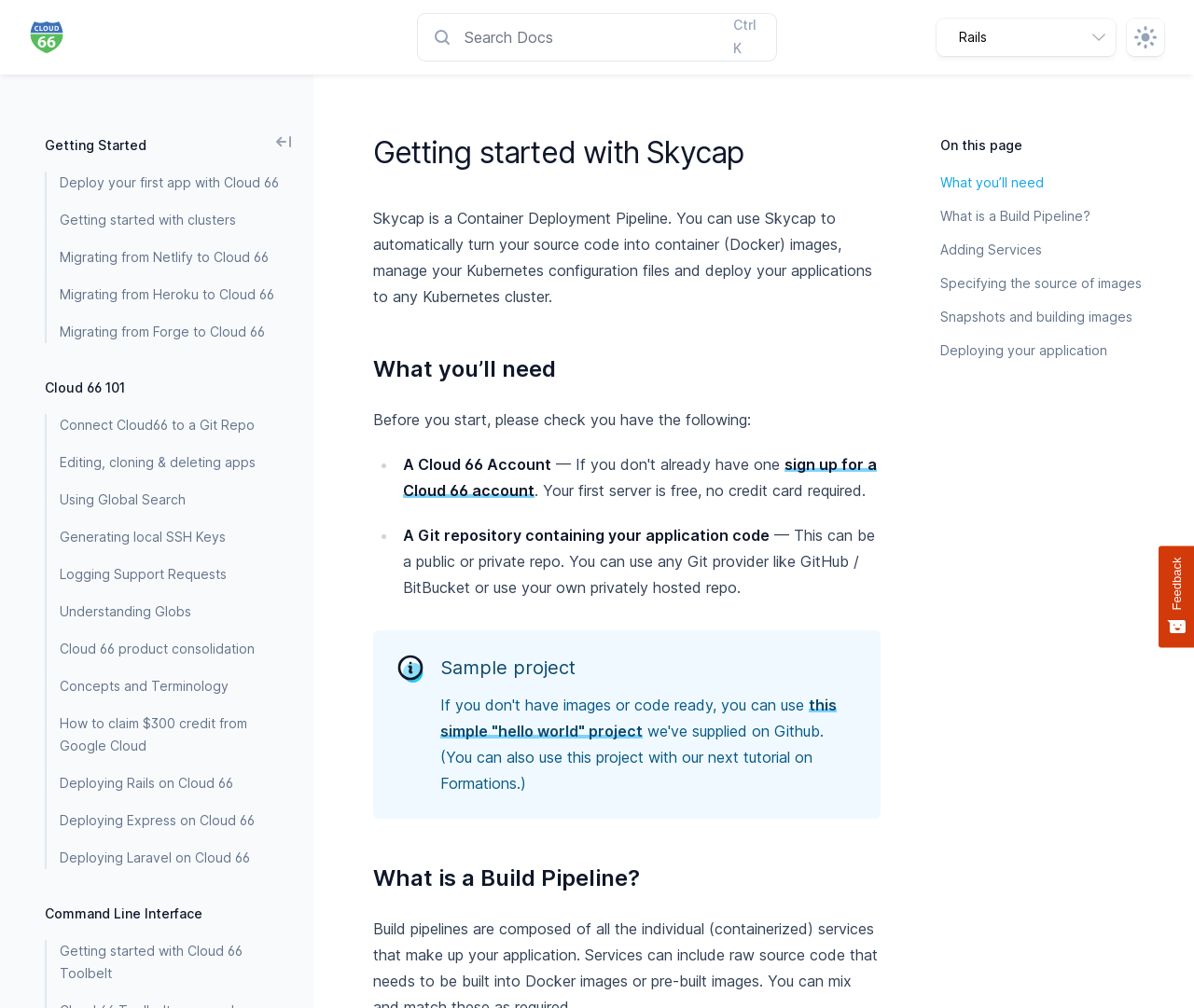Provide the bounding box coordinates of the HTML element described by the text: "Rails".

[0.784, 0.019, 0.934, 0.056]